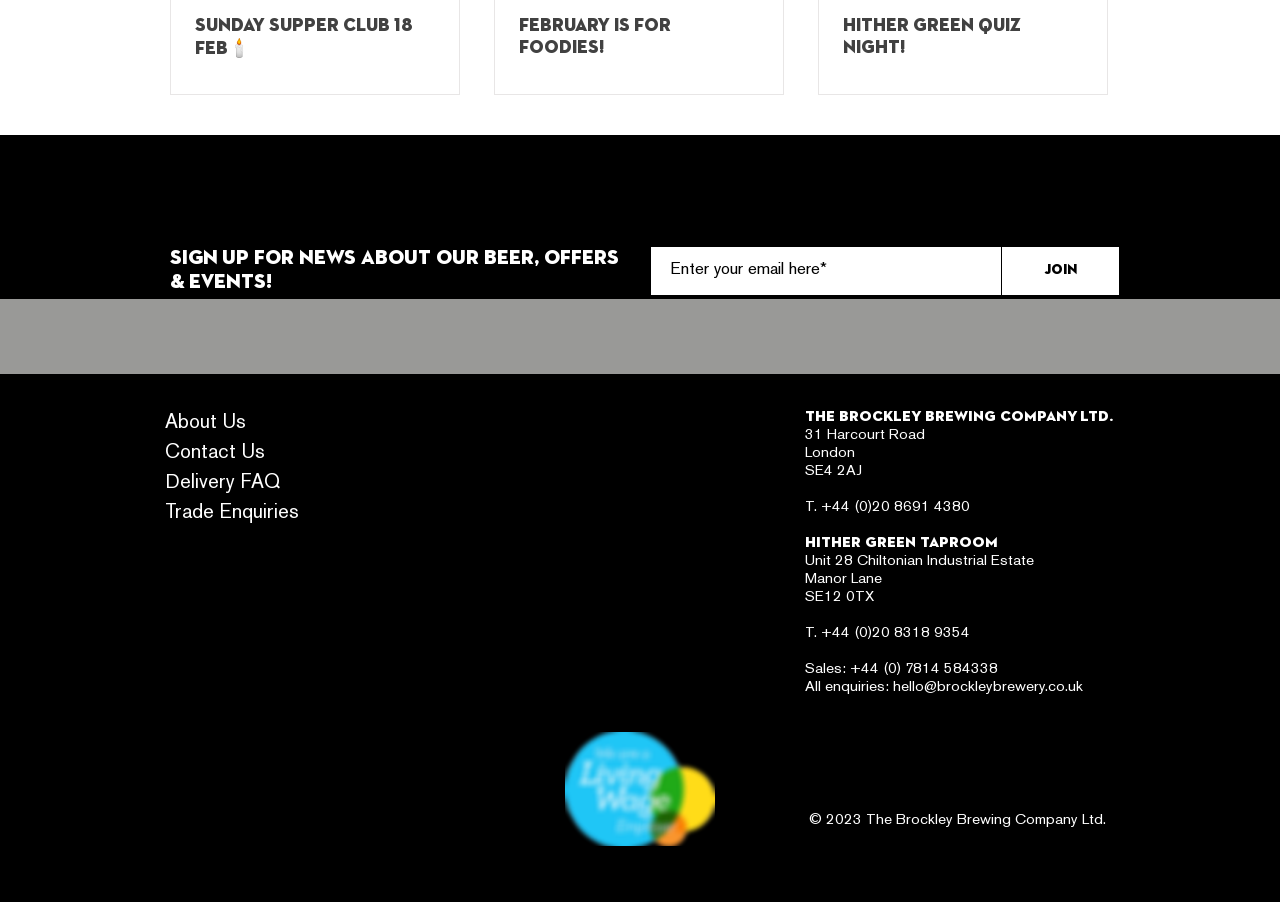What is the phone number for sales enquiries?
Please give a well-detailed answer to the question.

I found a link labeled 'Sales: ' that contains a phone number, '+44 (0) 7814 584338', which is likely the phone number for sales enquiries.